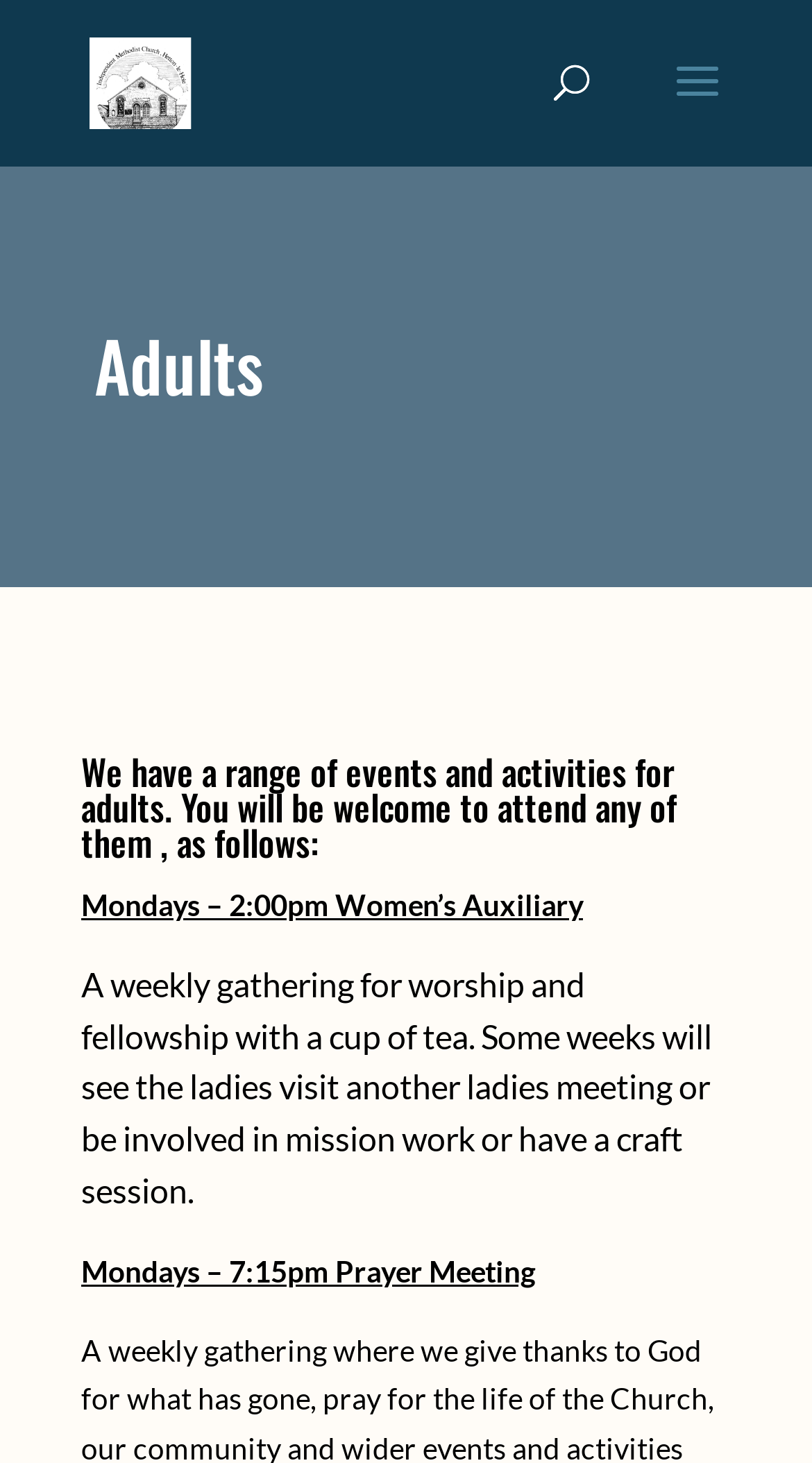Give a succinct answer to this question in a single word or phrase: 
What is the purpose of the Women’s Auxiliary meeting?

Worship and fellowship